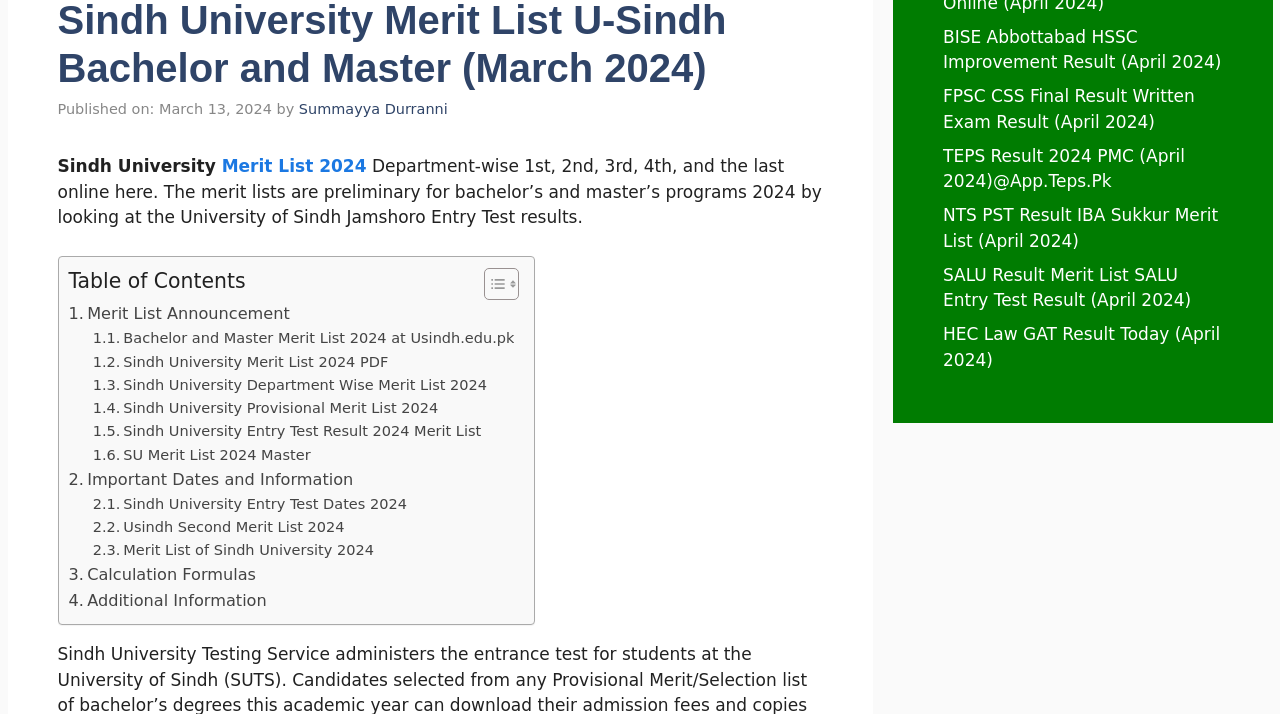Please provide the bounding box coordinates in the format (top-left x, top-left y, bottom-right x, bottom-right y). Remember, all values are floating point numbers between 0 and 1. What is the bounding box coordinate of the region described as: Usindh Second Merit List 2024

[0.072, 0.723, 0.269, 0.755]